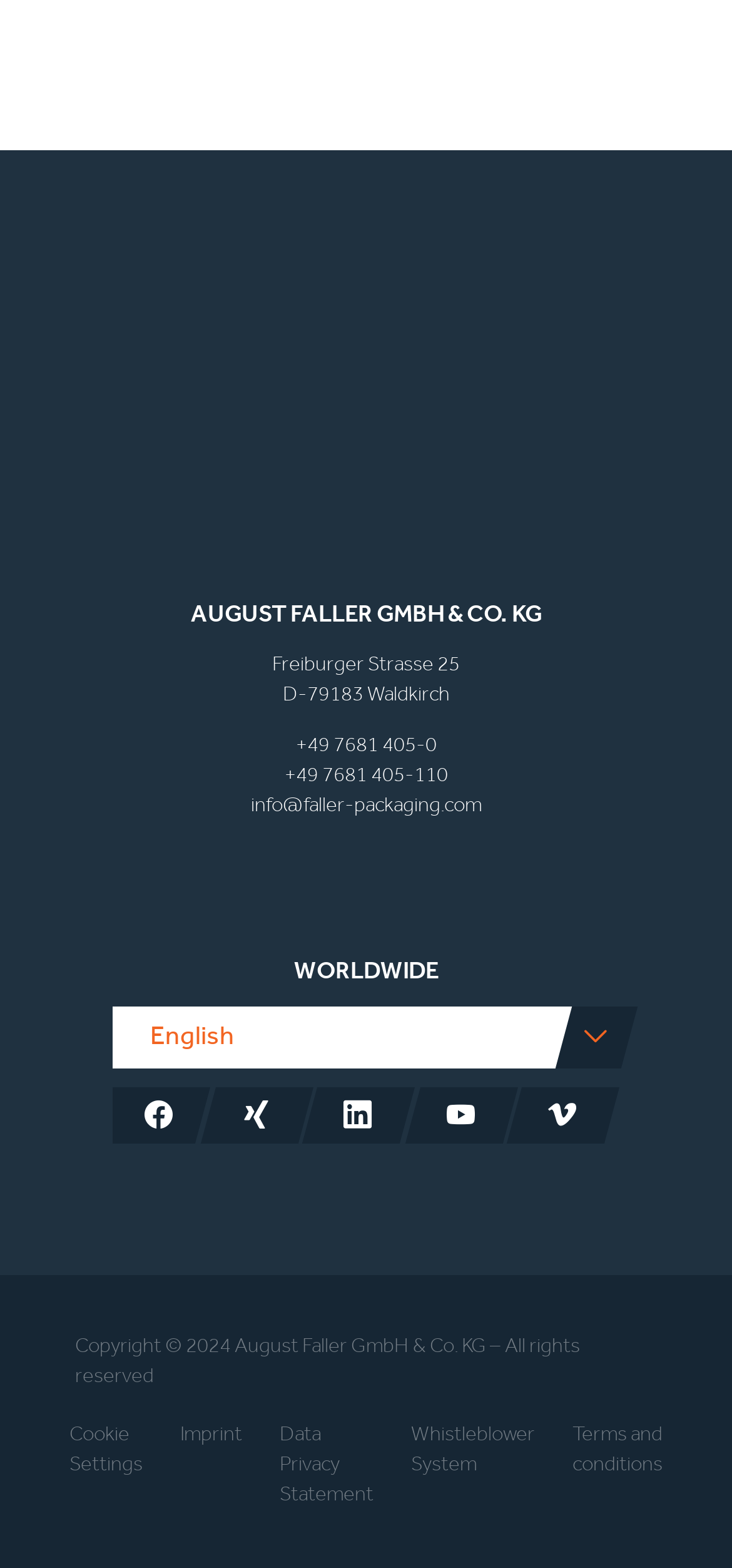Can you find the bounding box coordinates for the element to click on to achieve the instruction: "Subscribe to newsletter"?

[0.046, 0.134, 0.553, 0.162]